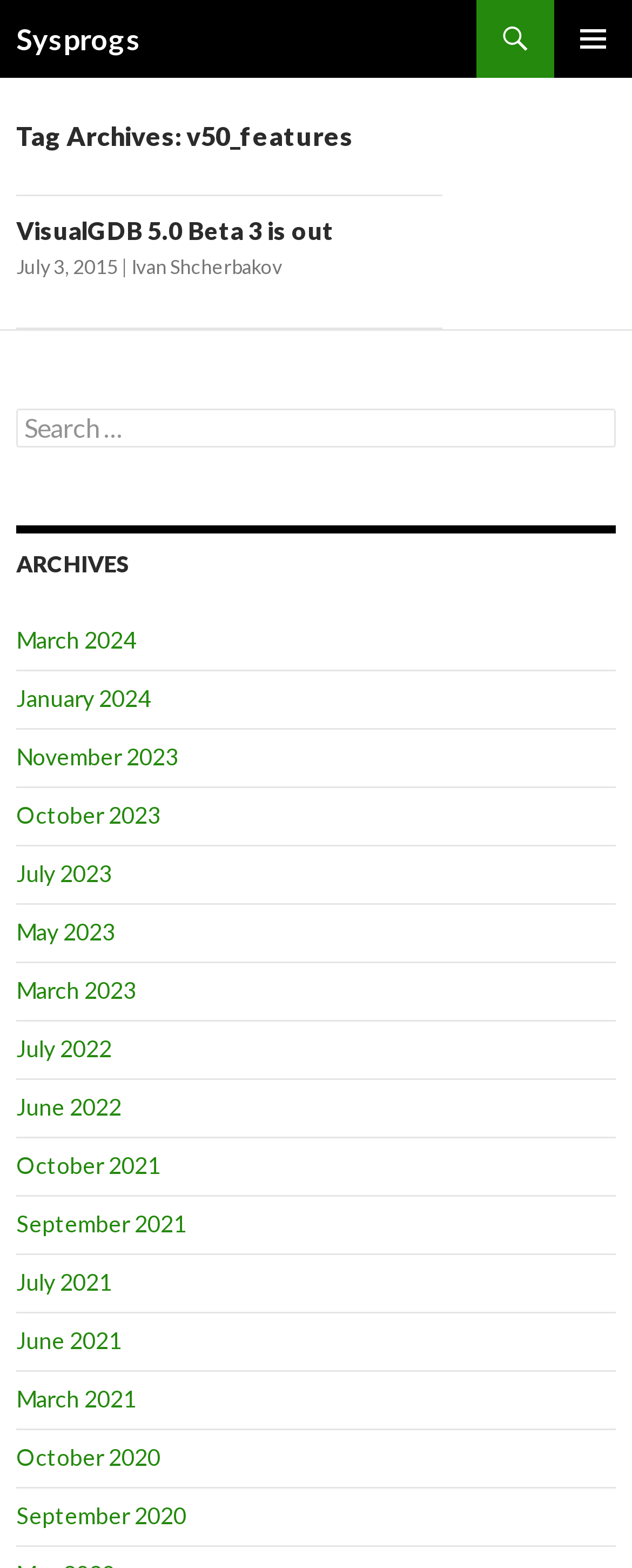Given the description of the UI element: "parent_node: URI name="url"", predict the bounding box coordinates in the form of [left, top, right, bottom], with each value being a float between 0 and 1.

None